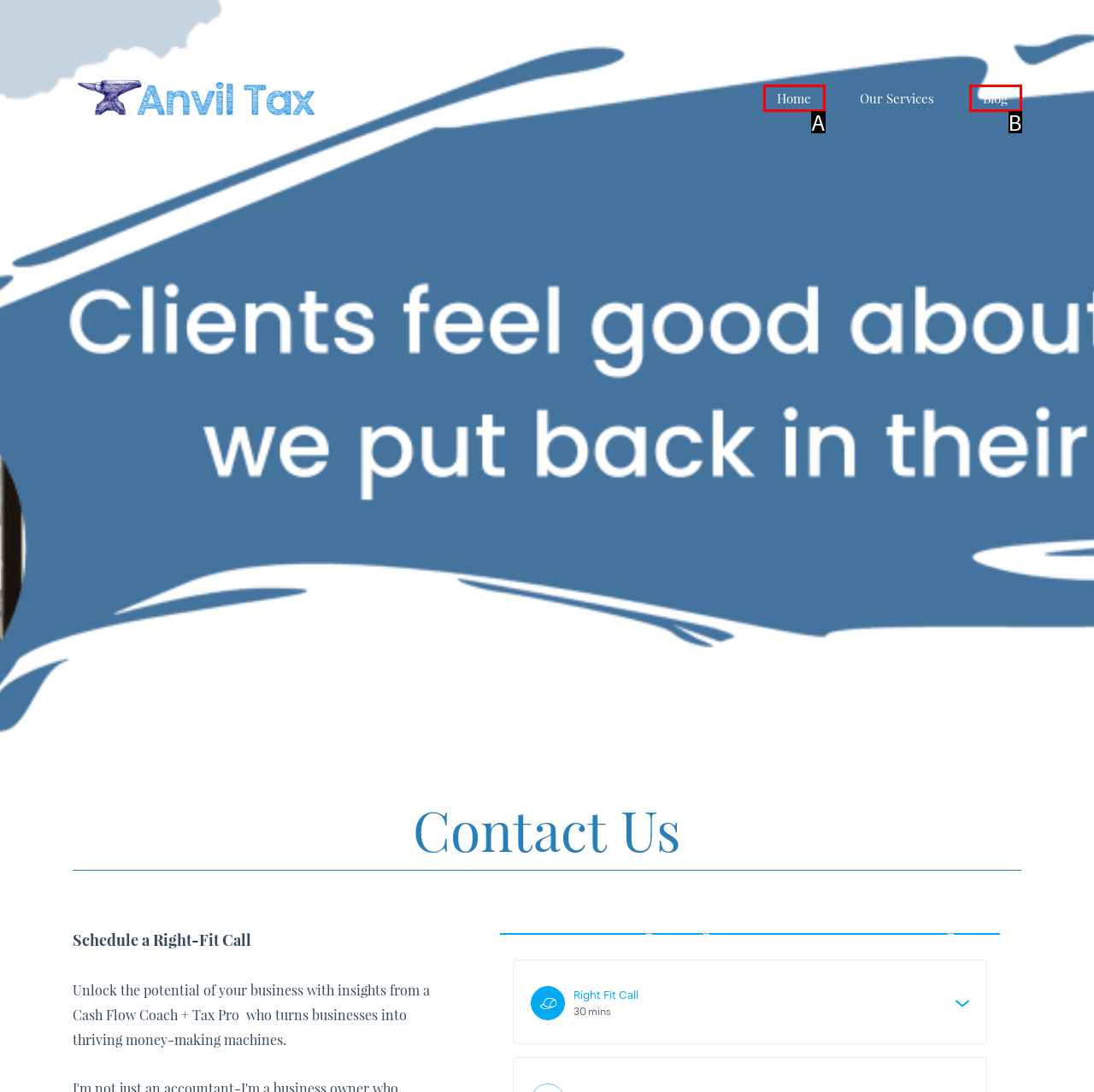Tell me which option best matches the description: Blog
Answer with the option's letter from the given choices directly.

B